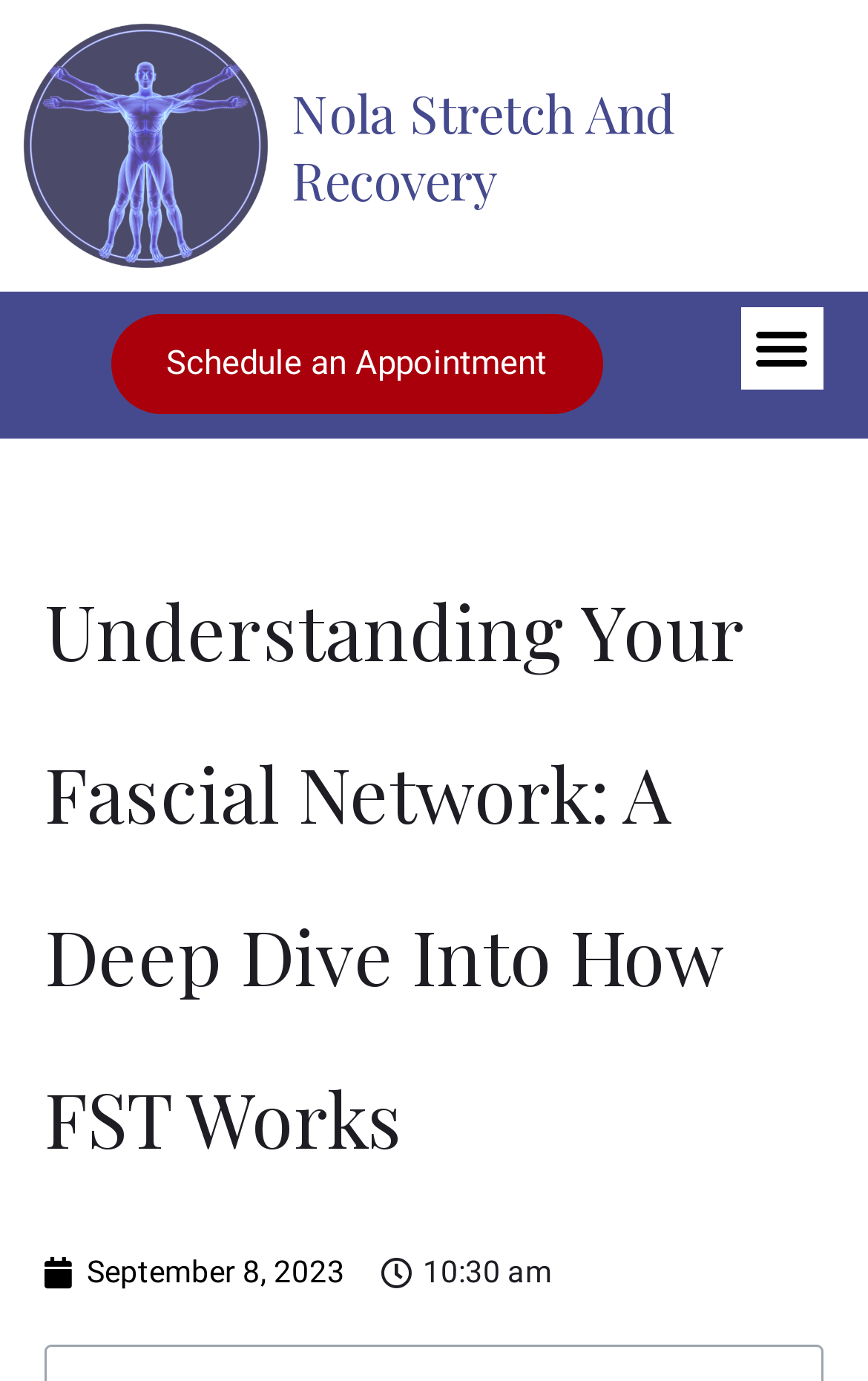Please reply to the following question using a single word or phrase: 
What is the purpose of the button?

Menu Toggle